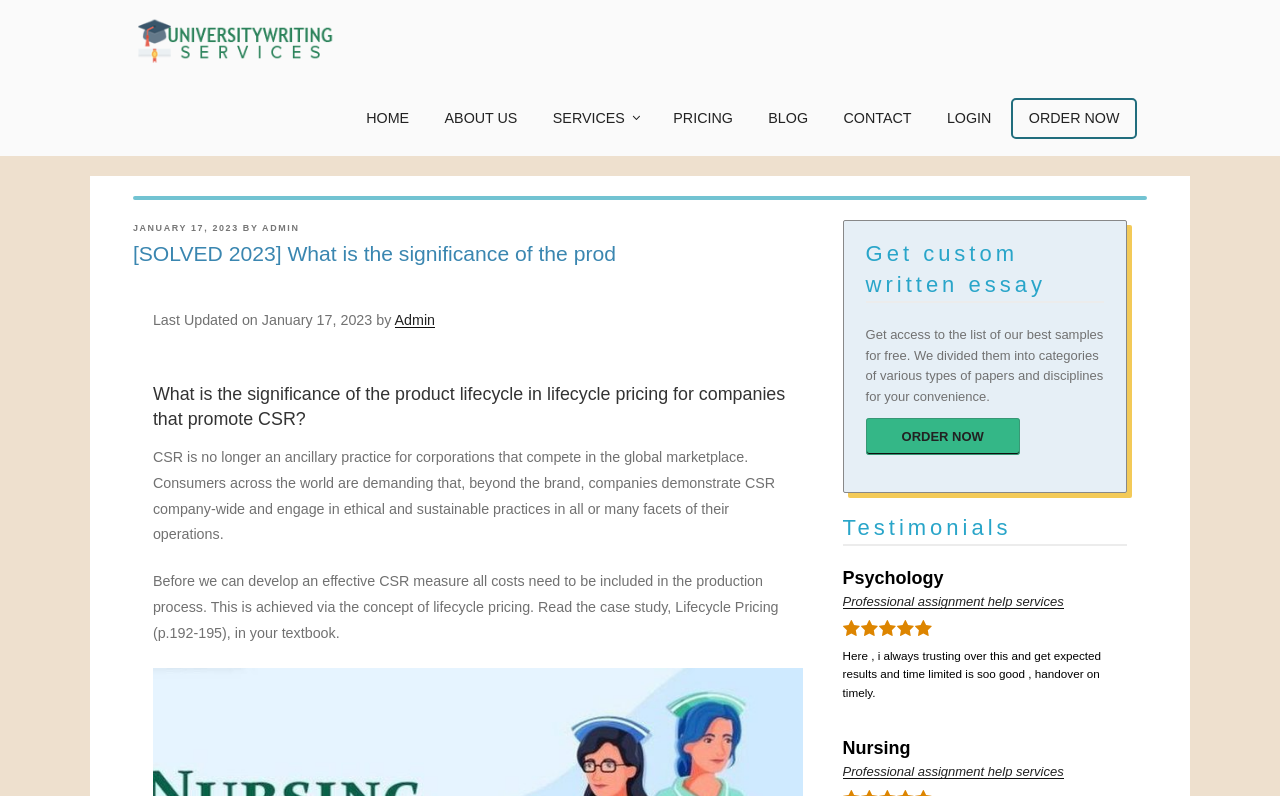Determine the main heading text of the webpage.

[SOLVED 2023] What is the significance of the prod